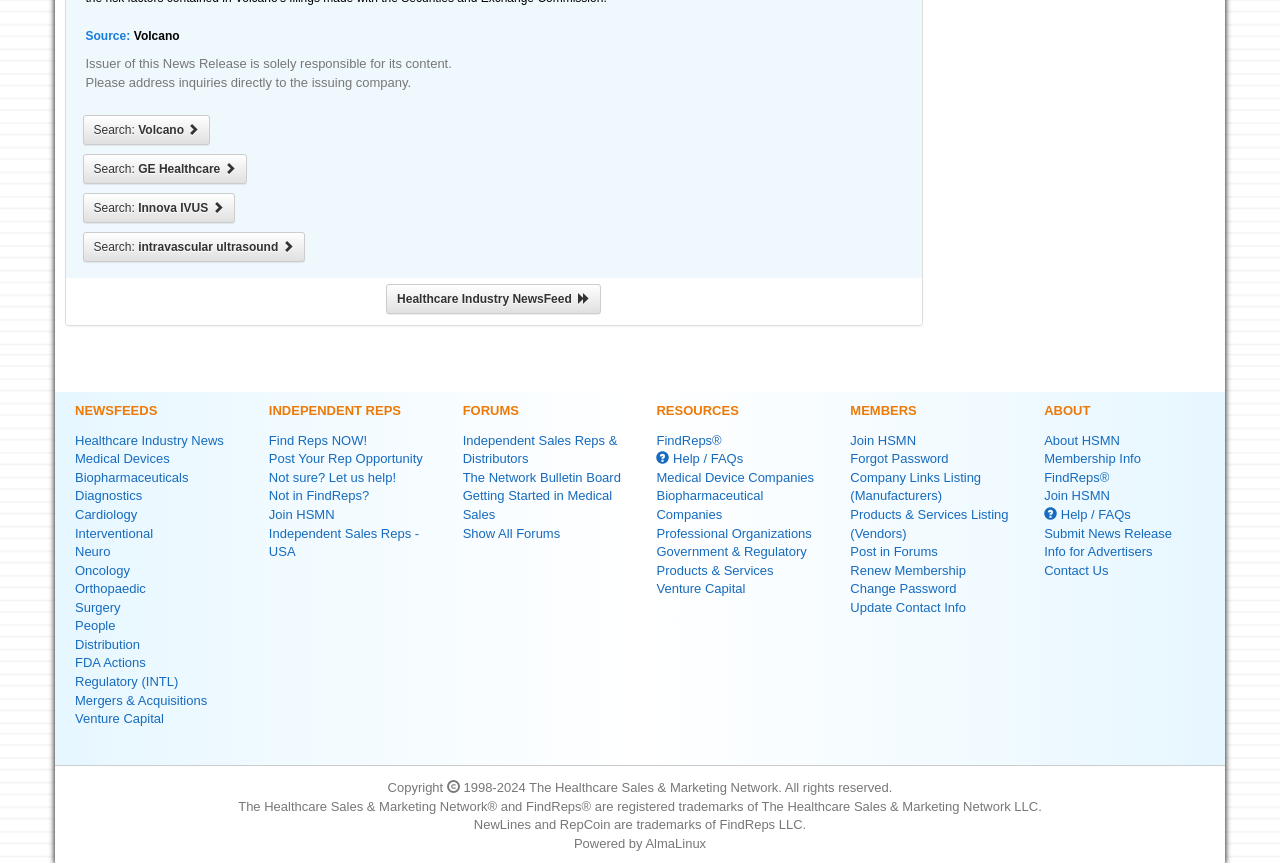Please give a succinct answer using a single word or phrase:
What is the name of the network?

Healthcare Sales & Marketing Network